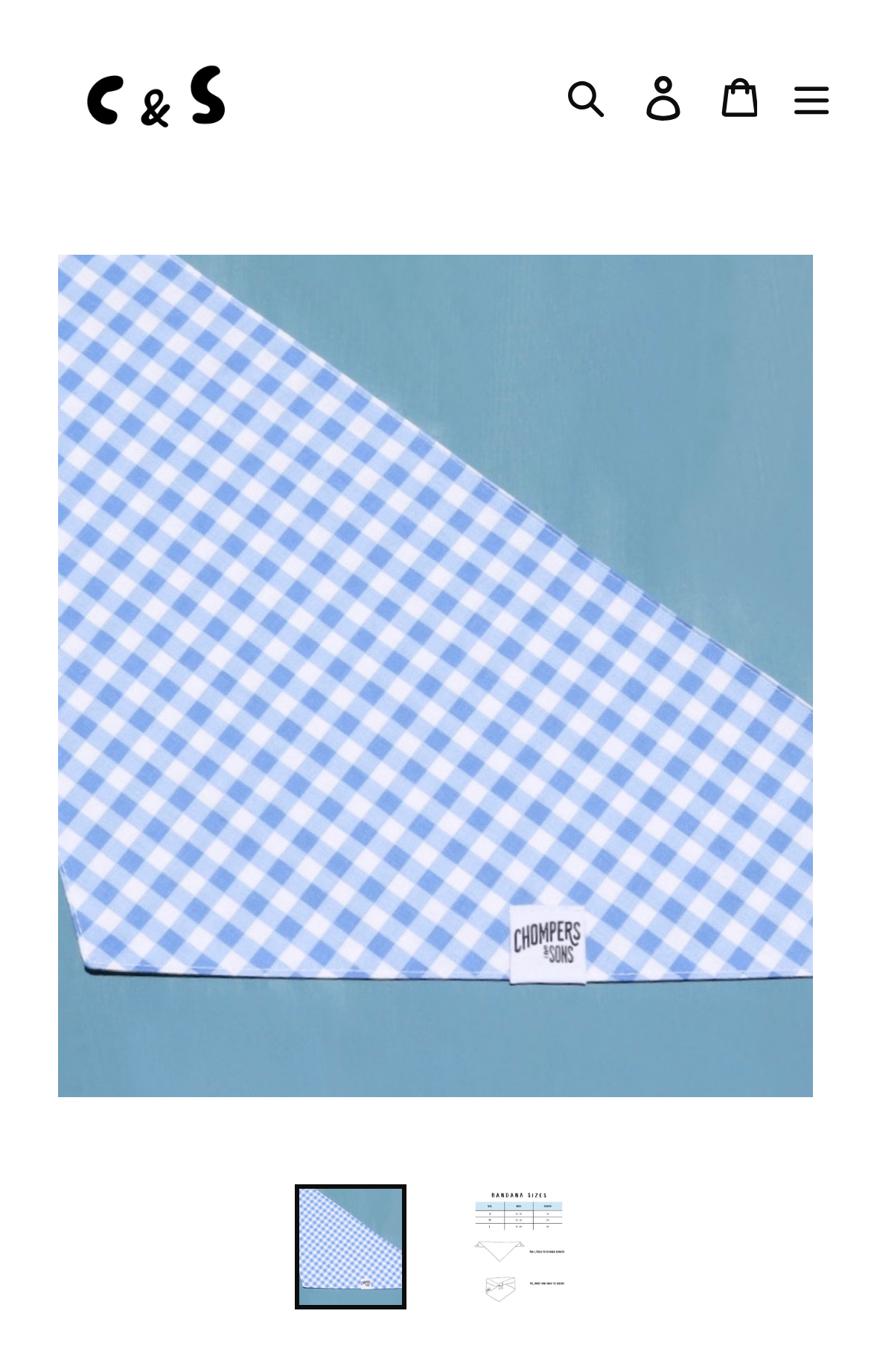What is the company name?
Based on the image content, provide your answer in one word or a short phrase.

Chompers and Sons